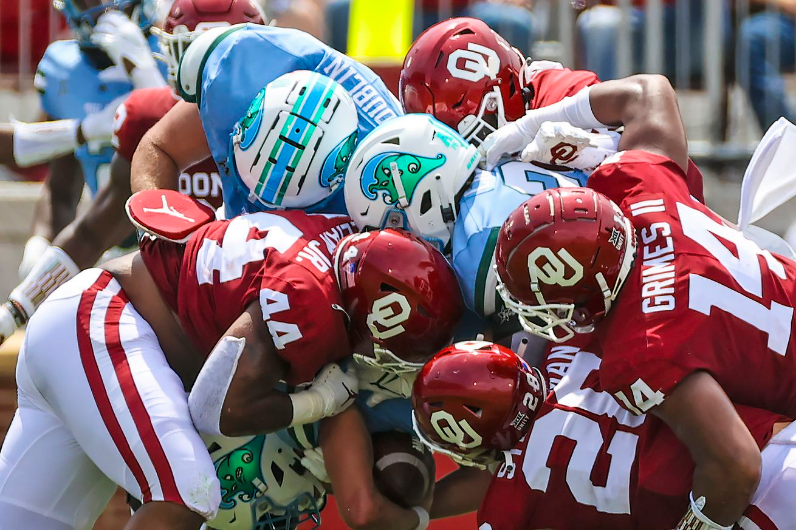Answer the question below with a single word or a brief phrase: 
Who is the photographer credited with capturing this image?

Kevin Jairaj